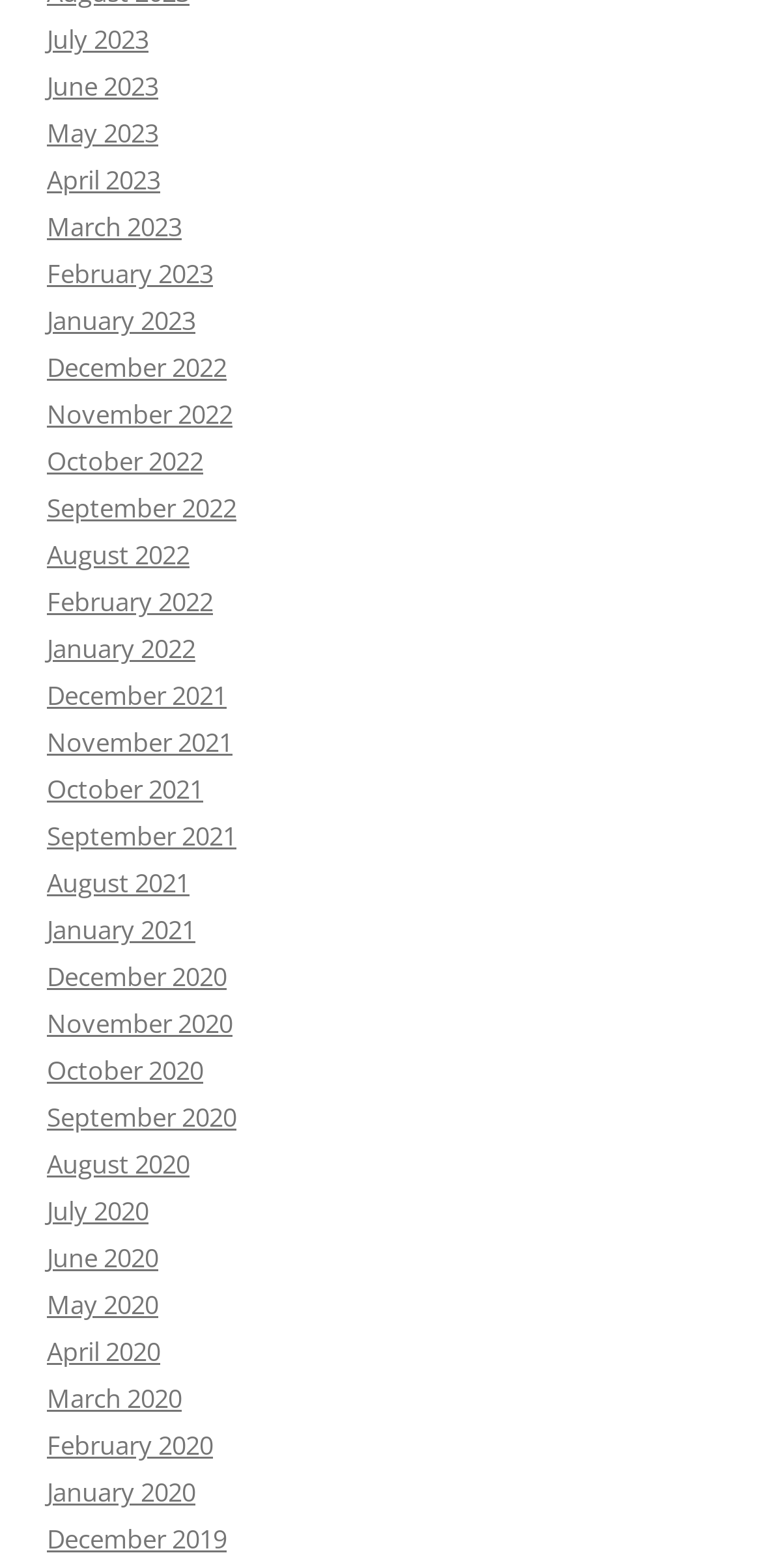Please determine the bounding box of the UI element that matches this description: May 2020. The coordinates should be given as (top-left x, top-left y, bottom-right x, bottom-right y), with all values between 0 and 1.

[0.062, 0.821, 0.208, 0.844]